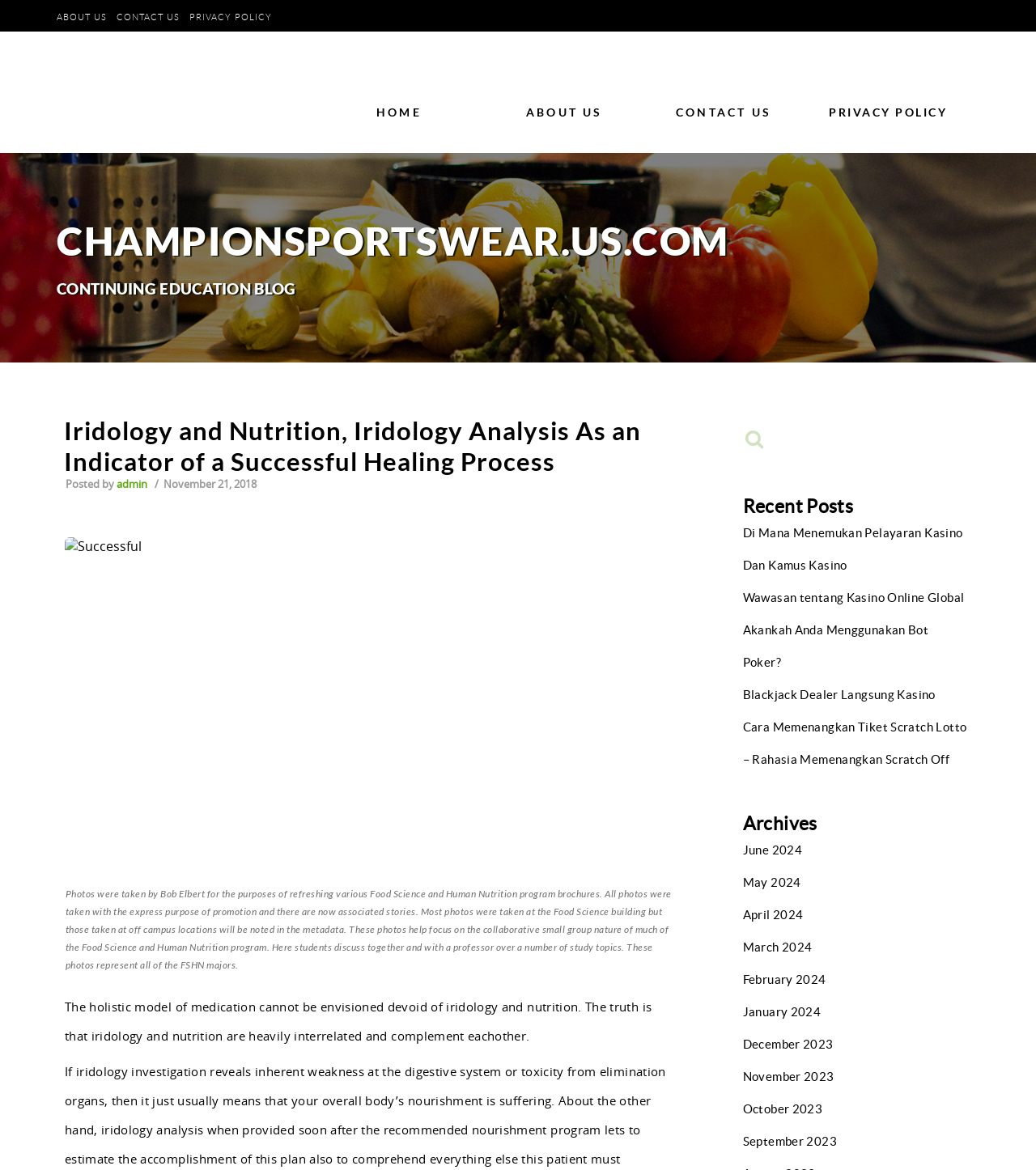Illustrate the webpage's structure and main components comprehensively.

This webpage is about iridology and nutrition, with a focus on their interconnection and importance in the healing process. At the top, there are several links to navigate to different sections of the website, including "About Us", "Contact Us", "Privacy Policy", and "Home". Below these links, there is a heading that reads "CHAMPIONSPORTSWEAR.US.COM CONTINUING EDUCATION BLOG".

The main content of the page is divided into two sections. On the left, there is a heading that reads "Iridology and Nutrition, Iridology Analysis As an Indicator of a Successful Healing Process". Below this heading, there is a post with a title, author, and date. The post includes an image with a caption "Successful" and a block of text that discusses the importance of iridology and nutrition in the healing process.

On the right side of the page, there is a search bar with a button. Below the search bar, there is a heading that reads "Recent Posts", followed by a list of five links to recent blog posts. These posts have titles such as "Di Mana Menemukan Pelayaran Kasino Dan Kamus Kasino" and "Cara Memenangkan Tiket Scratch Lotto – Rahasia Memenangkan Scratch Off".

Further down the page, there is a heading that reads "Archives", followed by a list of links to blog posts from different months, ranging from June 2024 to September 2023.